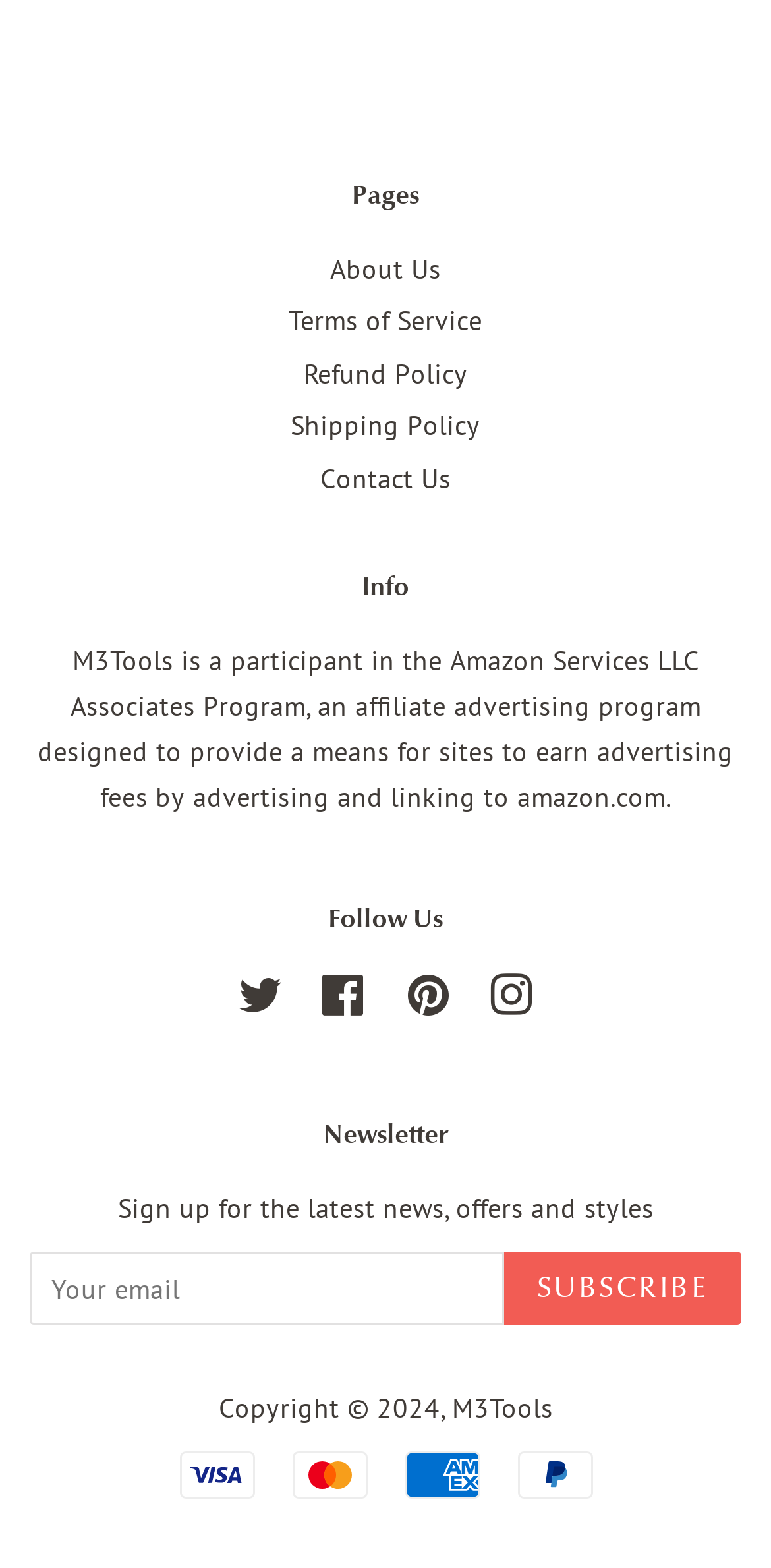Locate the bounding box coordinates of the UI element described by: "Instagram". The bounding box coordinates should consist of four float numbers between 0 and 1, i.e., [left, top, right, bottom].

[0.635, 0.628, 0.691, 0.651]